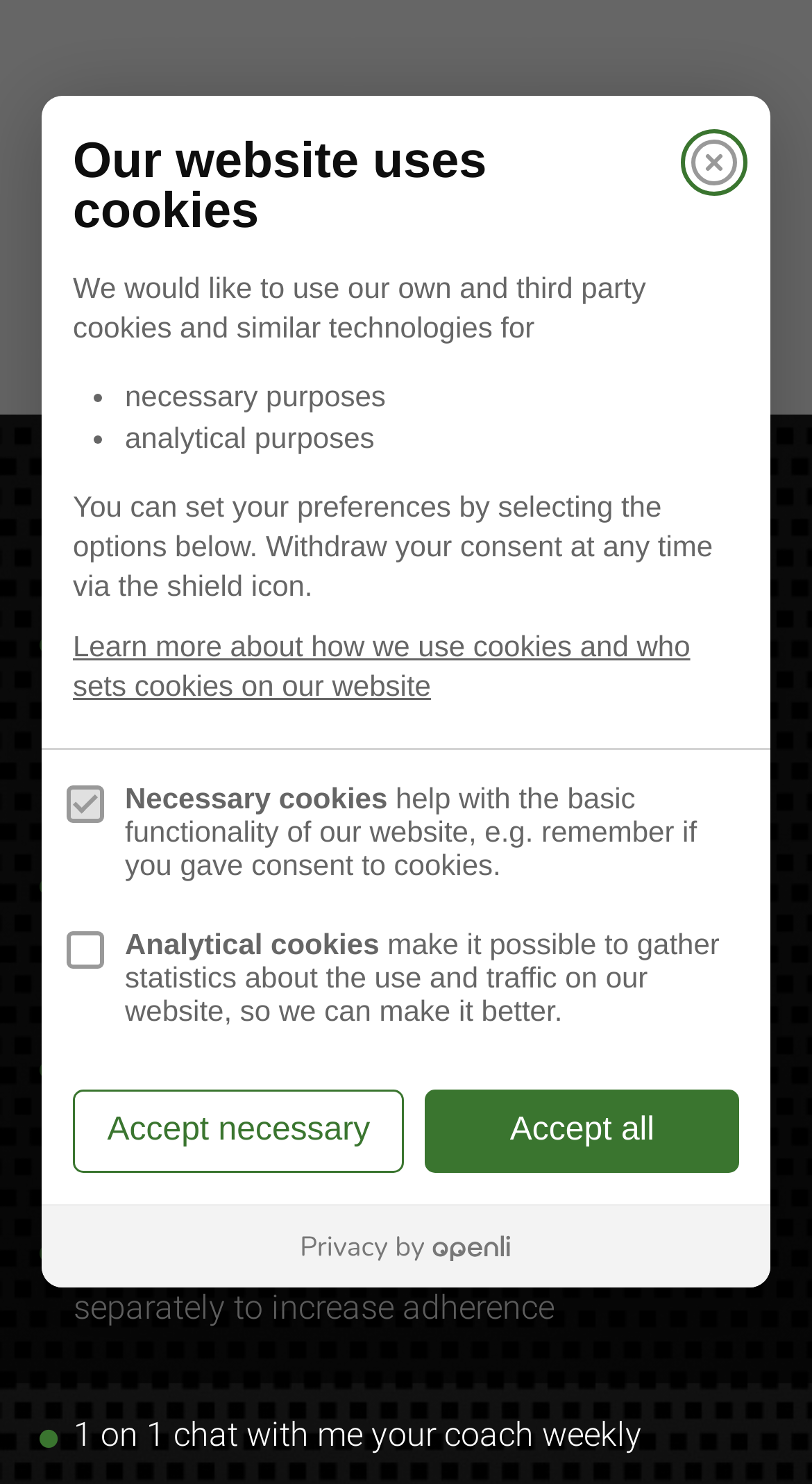Answer the question with a single word or phrase: 
How many buttons are there on this webpage?

5